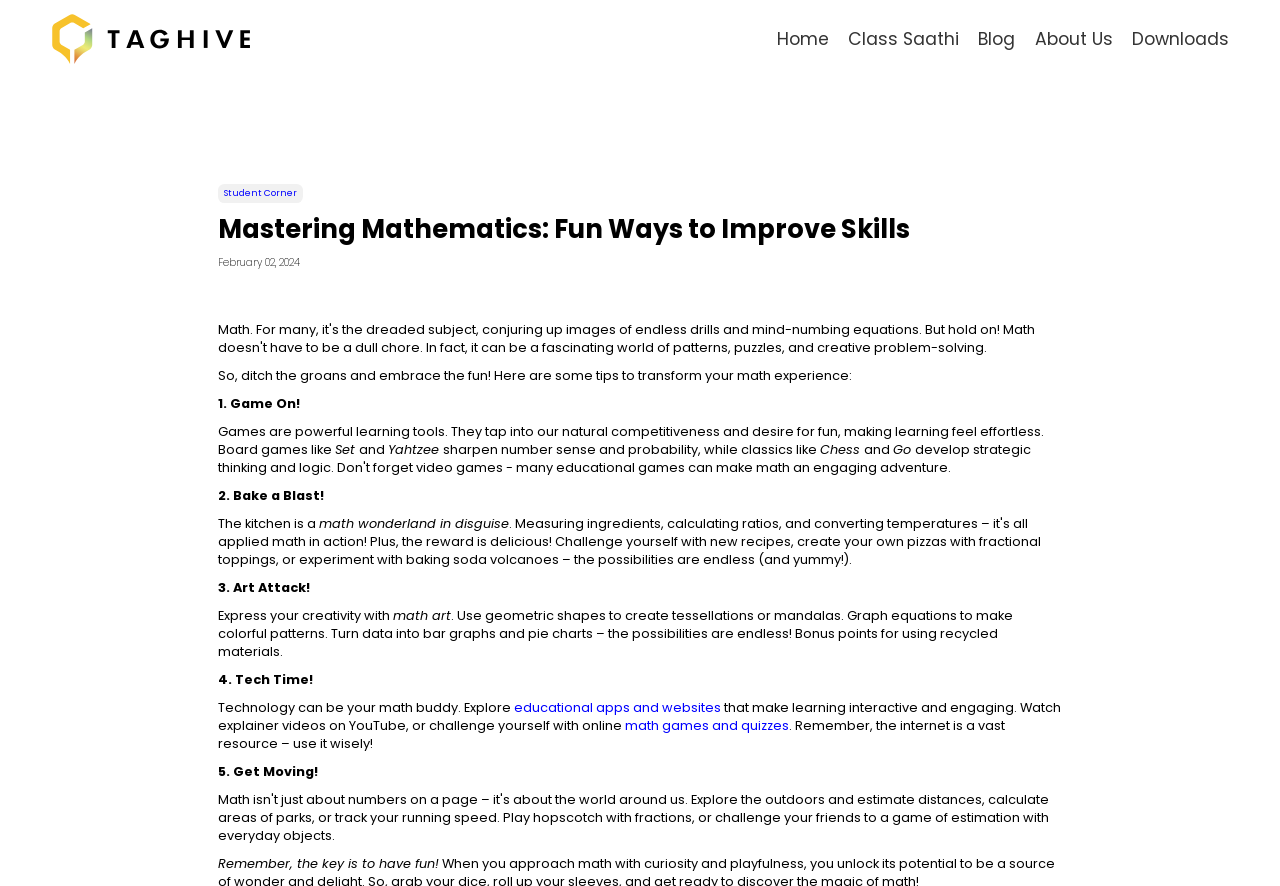What is the name of the platform that works on any platform? From the image, respond with a single word or brief phrase.

Class Saathi